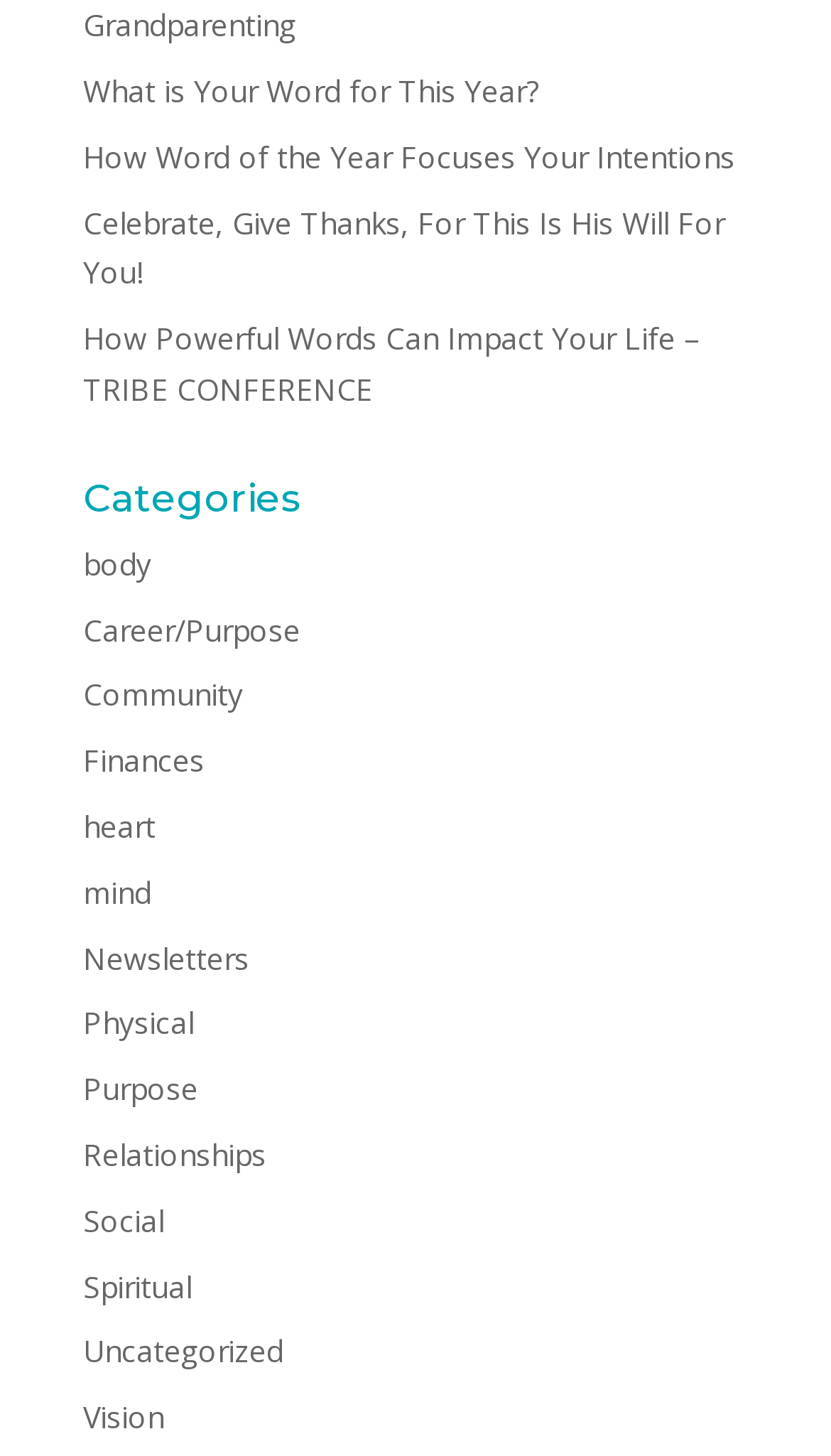What is the category located at the bottom of the webpage?
Using the image as a reference, answer with just one word or a short phrase.

Vision